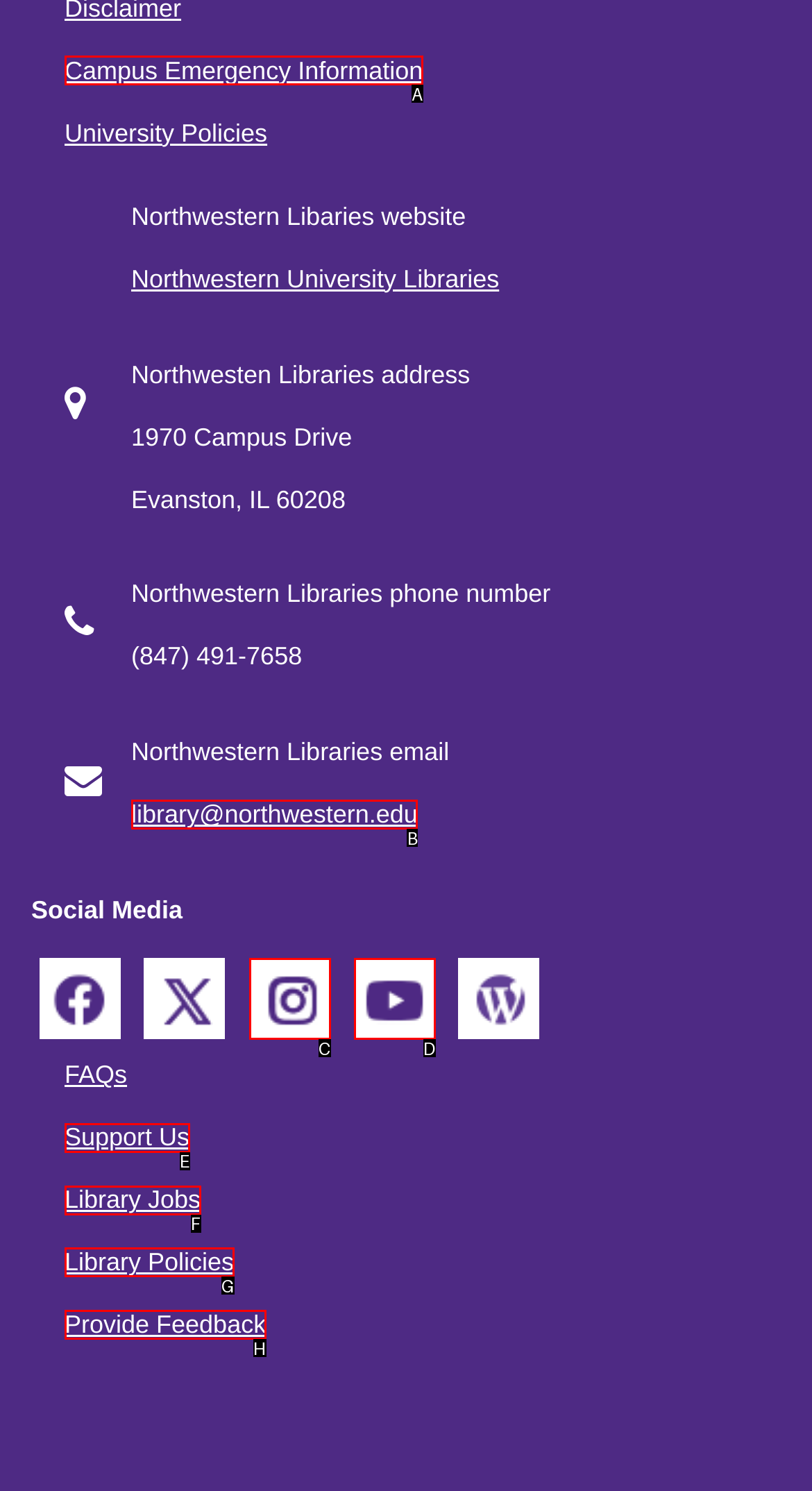With the description: Library Jobs, find the option that corresponds most closely and answer with its letter directly.

F